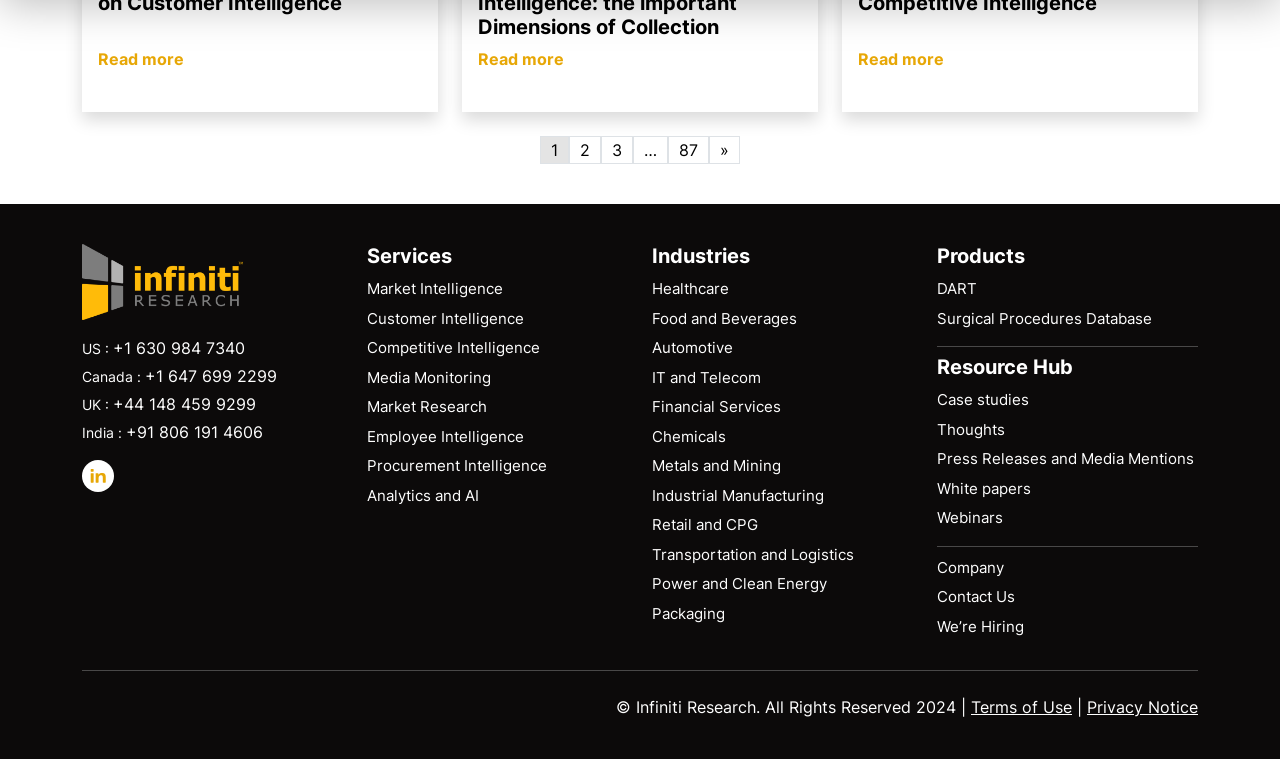Can you look at the image and give a comprehensive answer to the question:
What is the company's name?

The company's name can be found at the bottom of the webpage, in the footer section, where it says 'Infiniti Research. All Rights Reserved'.